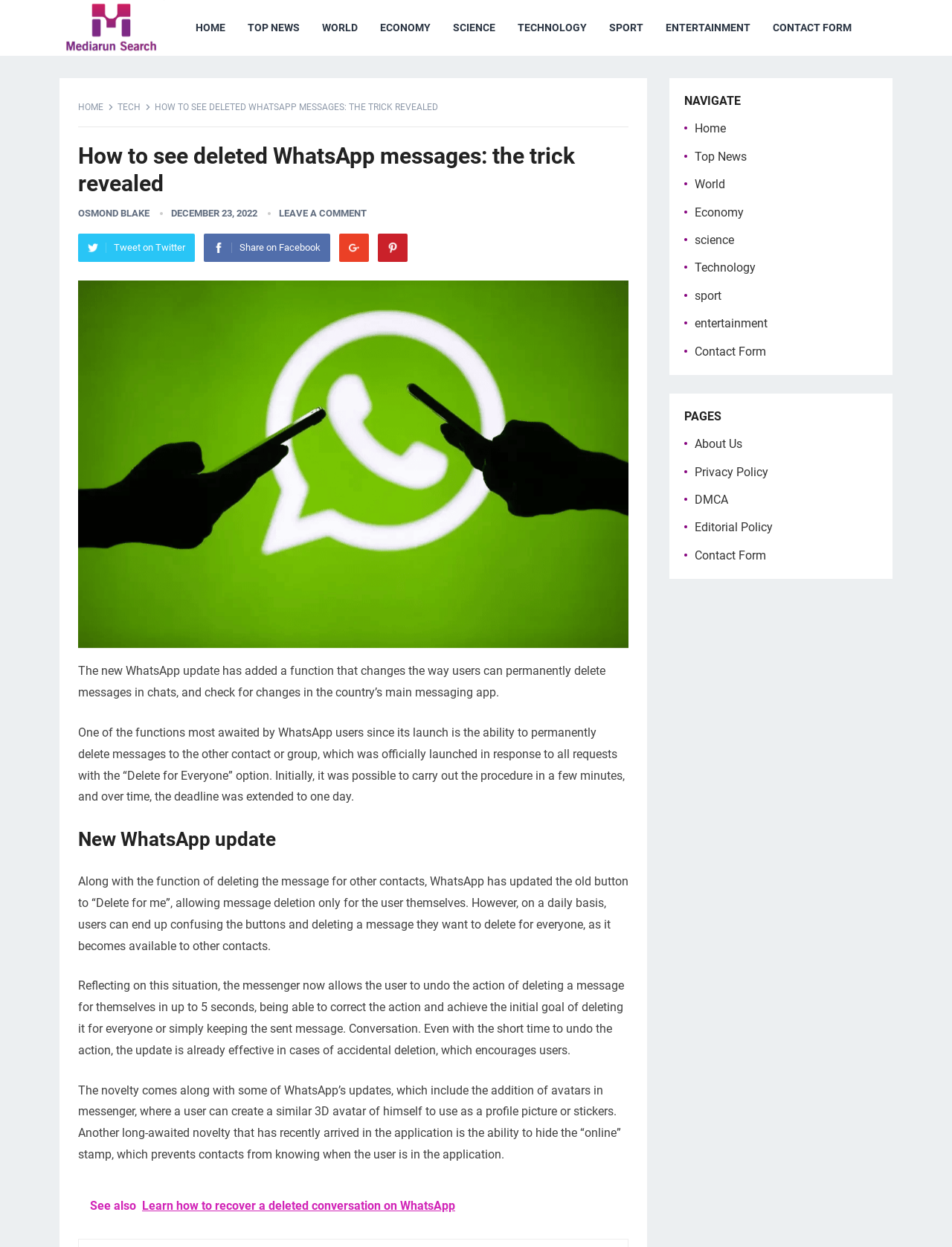Find the bounding box coordinates of the element you need to click on to perform this action: 'Click on the LEAVE A COMMENT link'. The coordinates should be represented by four float values between 0 and 1, in the format [left, top, right, bottom].

[0.293, 0.166, 0.385, 0.175]